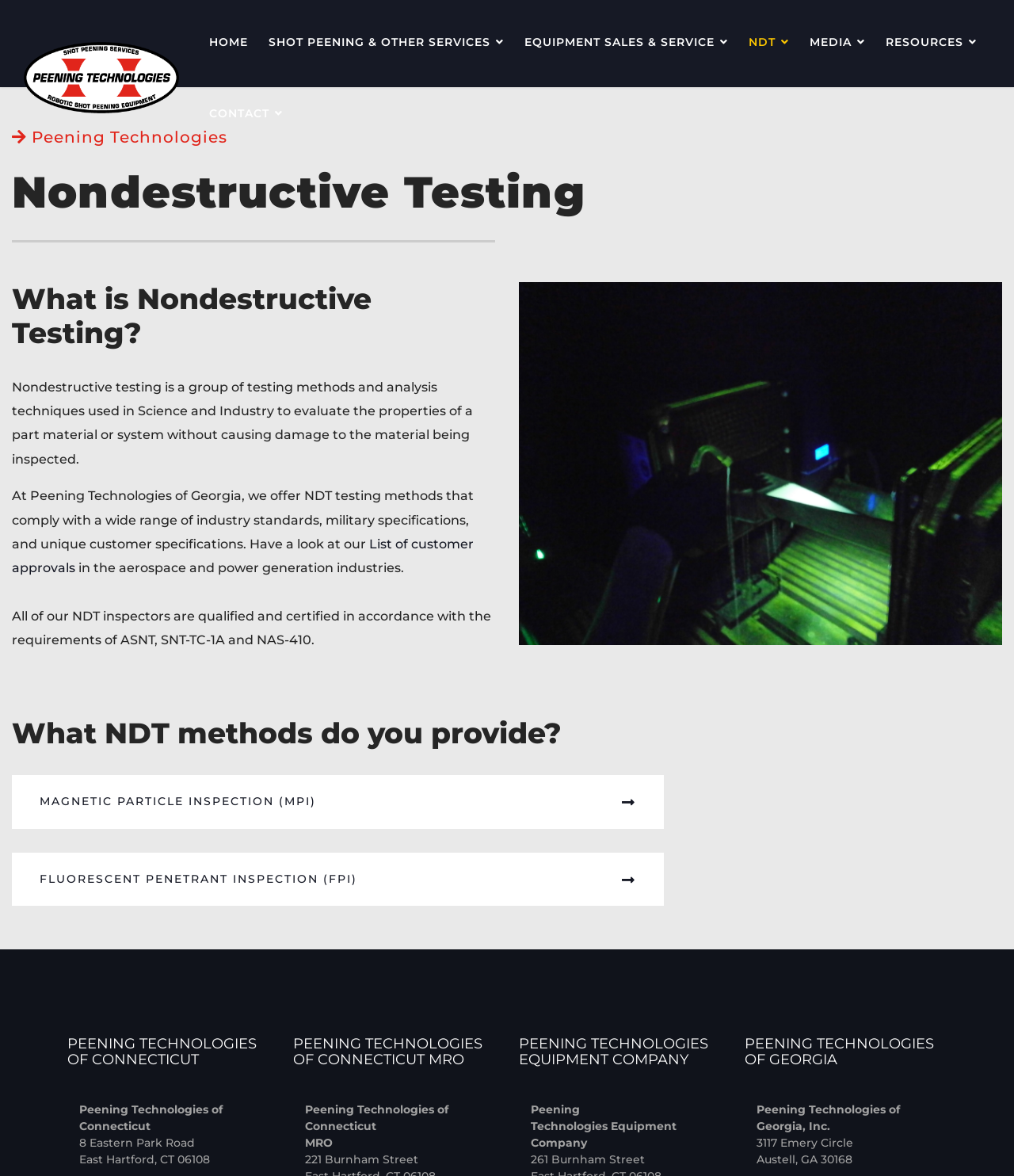Please specify the bounding box coordinates of the area that should be clicked to accomplish the following instruction: "Click on HOME". The coordinates should consist of four float numbers between 0 and 1, i.e., [left, top, right, bottom].

[0.196, 0.005, 0.255, 0.066]